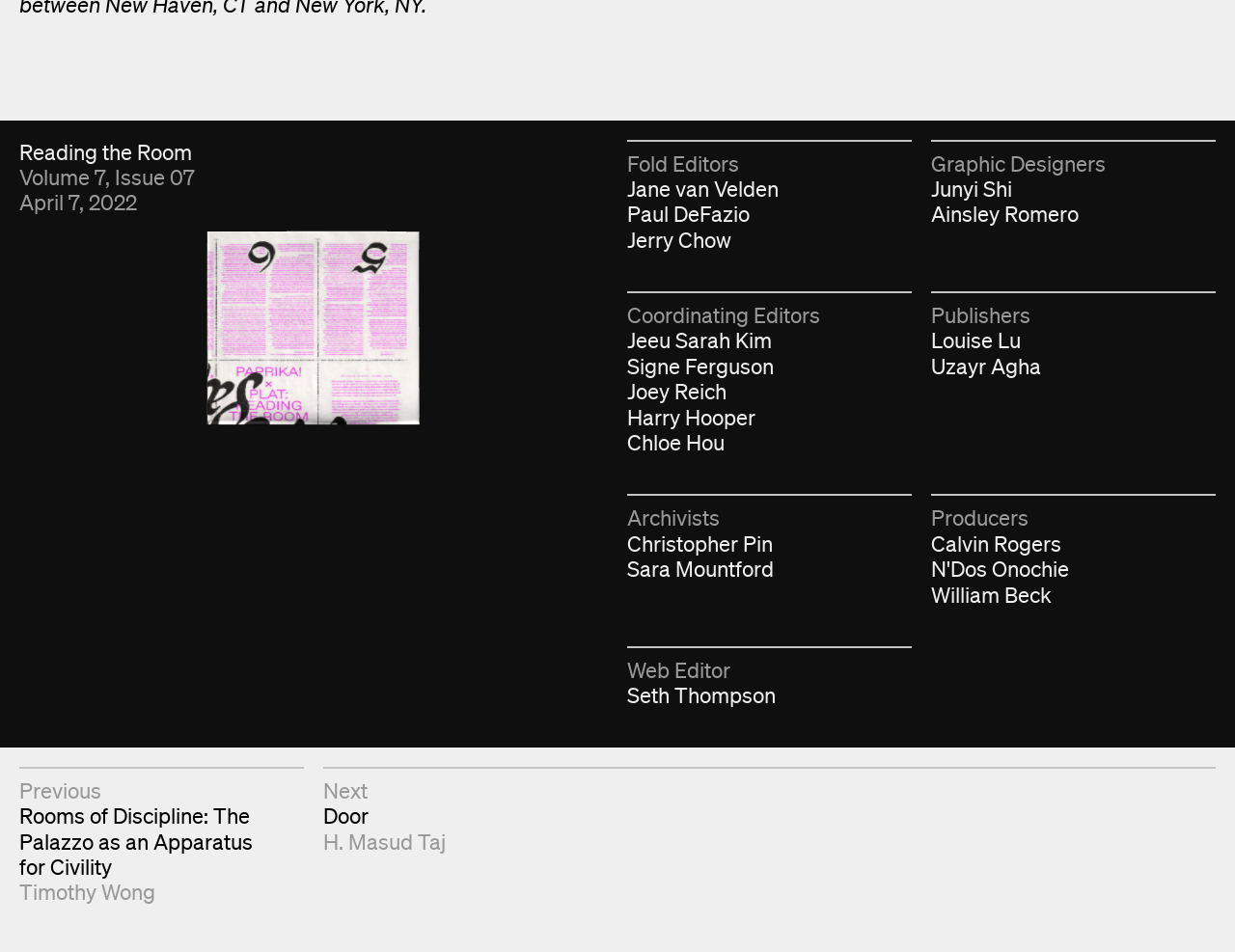What is the title of the previous article?
Ensure your answer is thorough and detailed.

The title of the previous article can be found in the link element located at the bottom-left section of the webpage, under the 'Previous' heading.